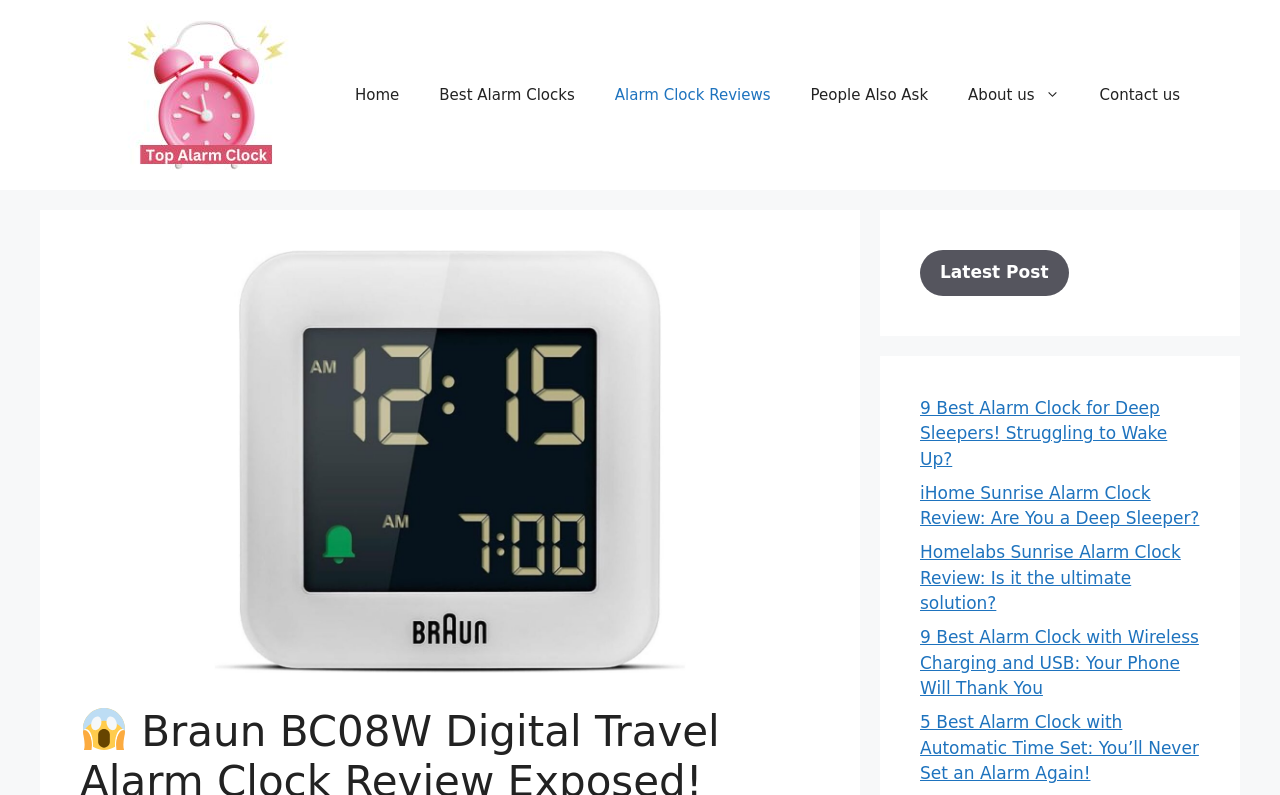Please determine the bounding box coordinates of the element to click on in order to accomplish the following task: "go to home page". Ensure the coordinates are four float numbers ranging from 0 to 1, i.e., [left, top, right, bottom].

[0.262, 0.082, 0.328, 0.157]